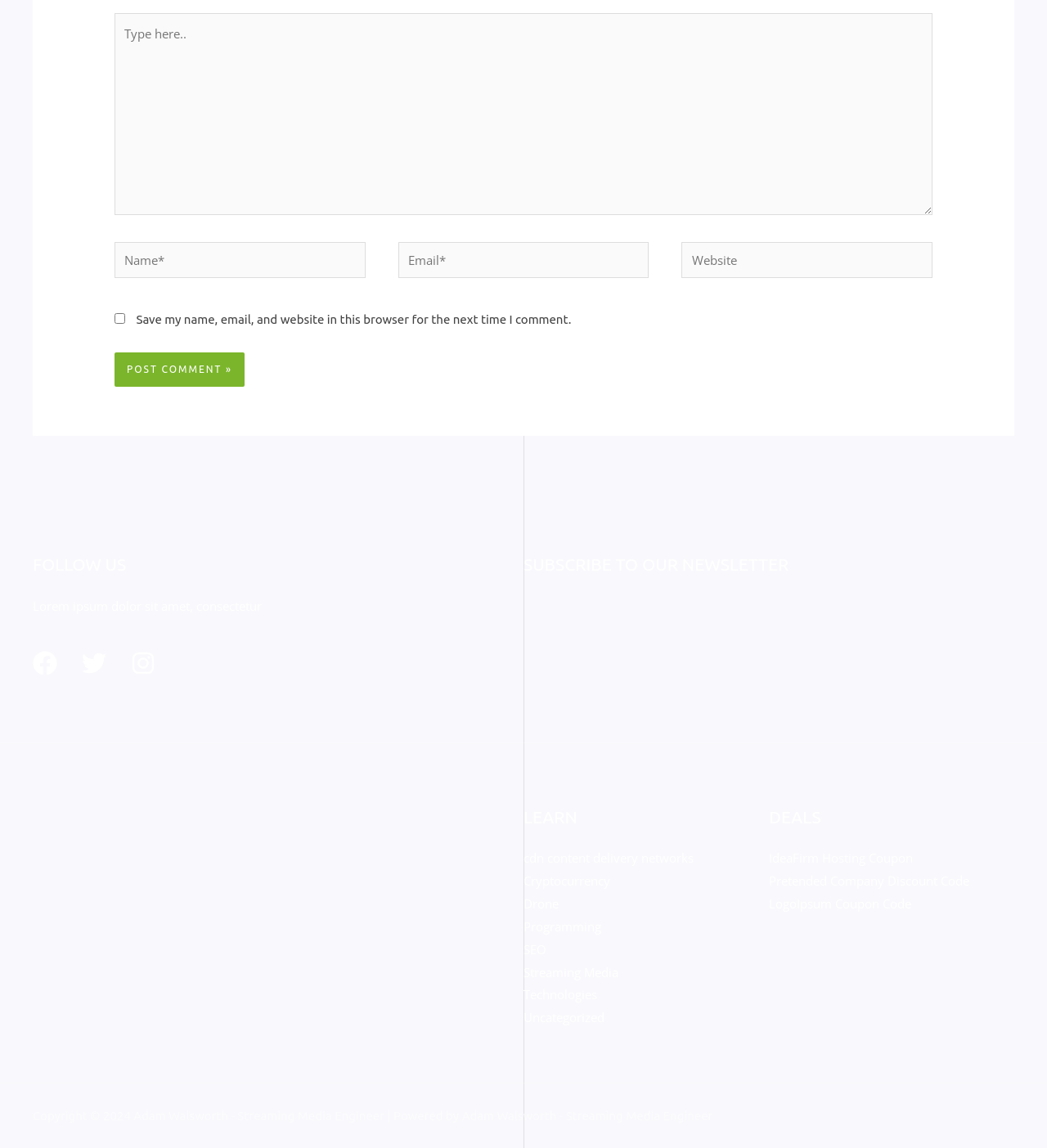How many textboxes are there?
Examine the image and give a concise answer in one word or a short phrase.

4